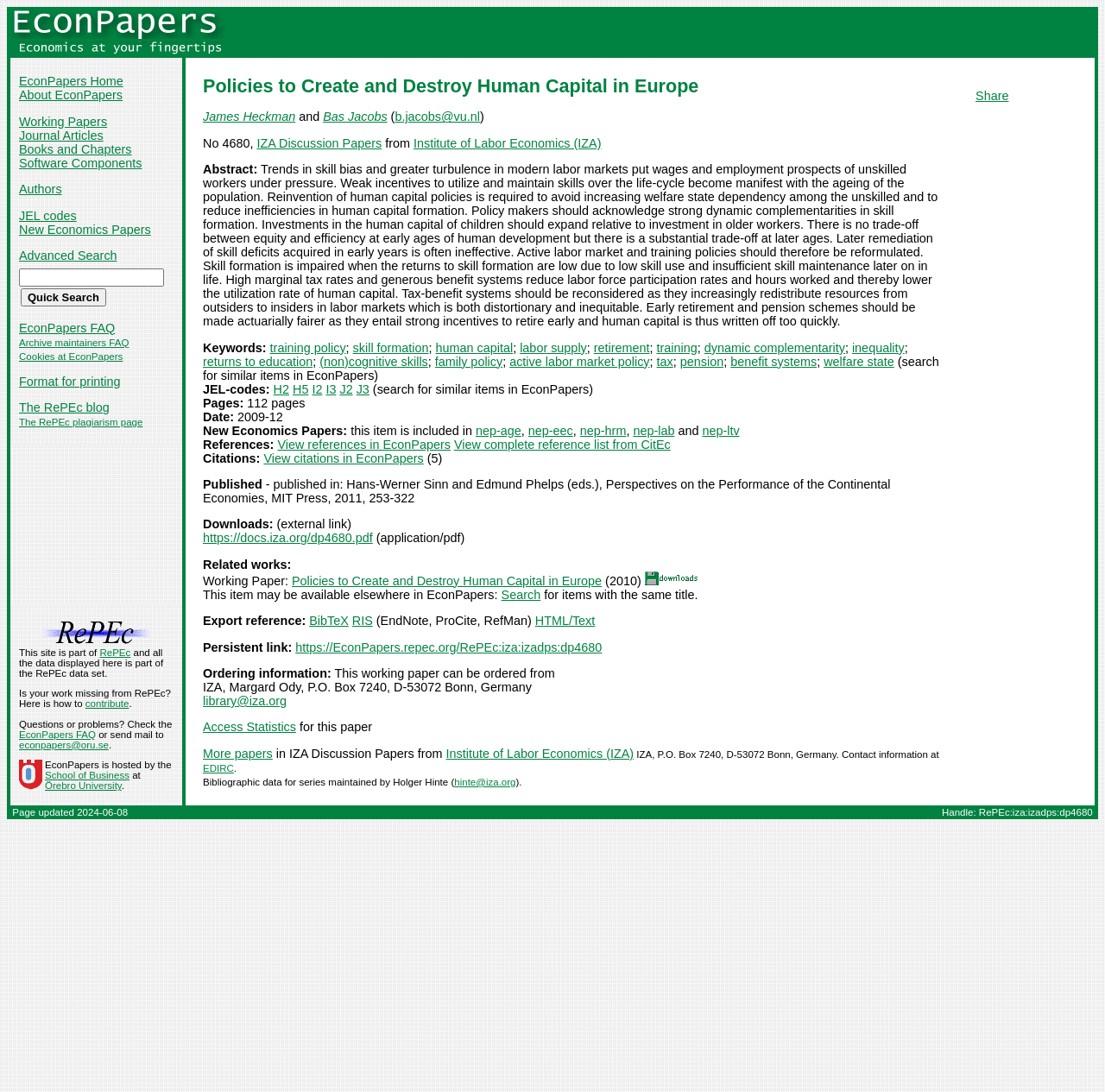Who are the authors of the paper?
Please provide a single word or phrase as the answer based on the screenshot.

James Heckman and Bas Jacobs